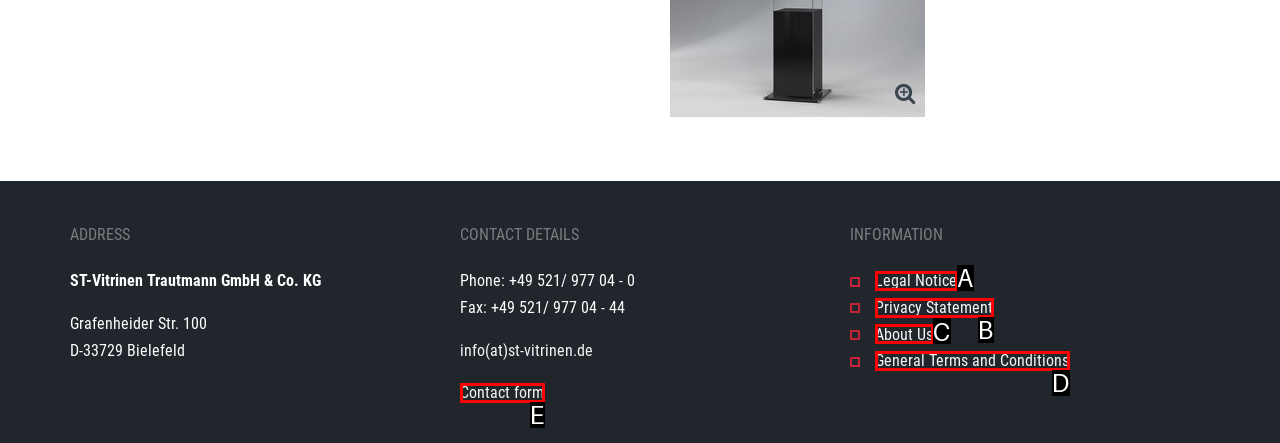Which HTML element matches the description: Contact form?
Reply with the letter of the correct choice.

E